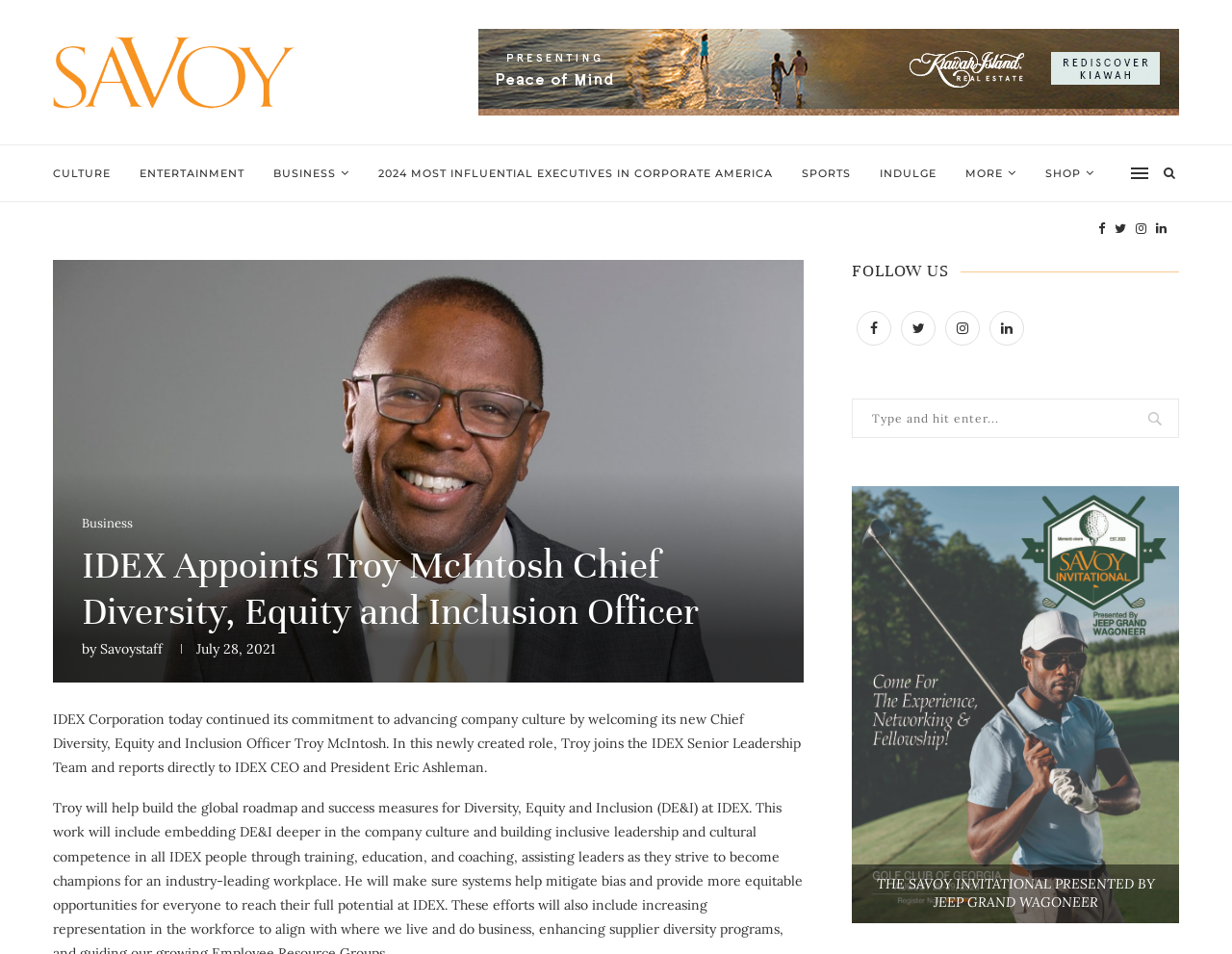Locate and extract the headline of this webpage.

IDEX Appoints Troy McIntosh Chief Diversity, Equity and Inclusion Officer